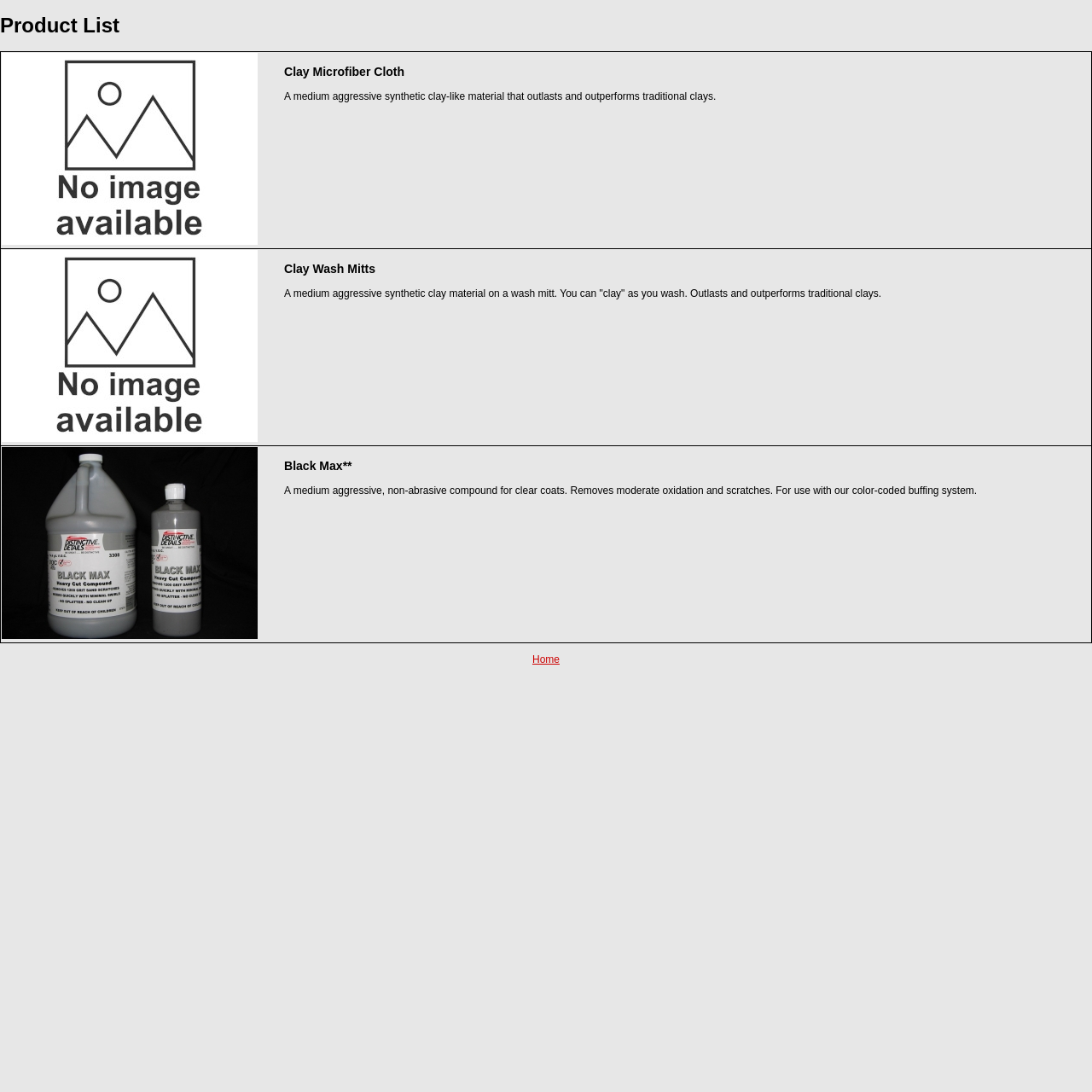Give a concise answer of one word or phrase to the question: 
What is the purpose of Black Max**?

Removes moderate oxidation and scratches